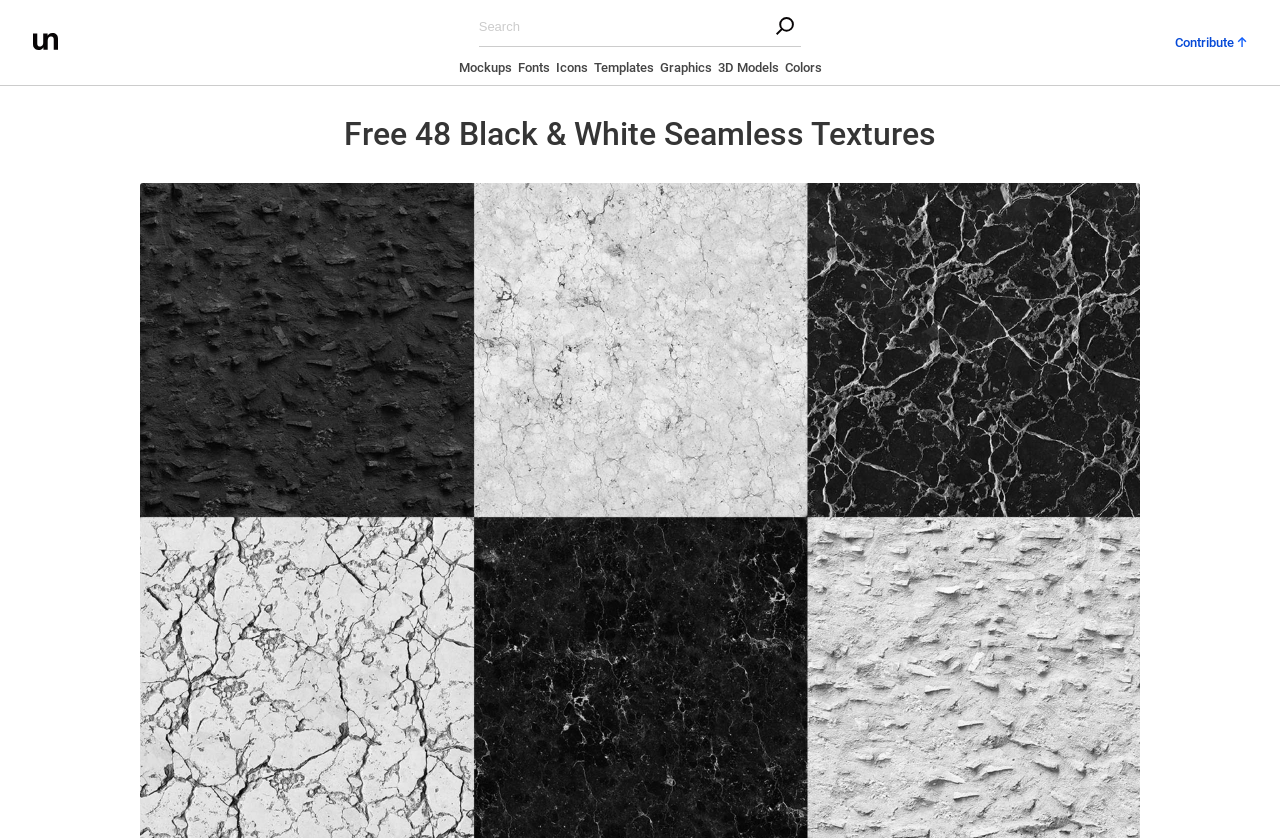Find the bounding box coordinates for the area you need to click to carry out the instruction: "contribute to the website". The coordinates should be four float numbers between 0 and 1, indicated as [left, top, right, bottom].

[0.918, 0.037, 0.974, 0.06]